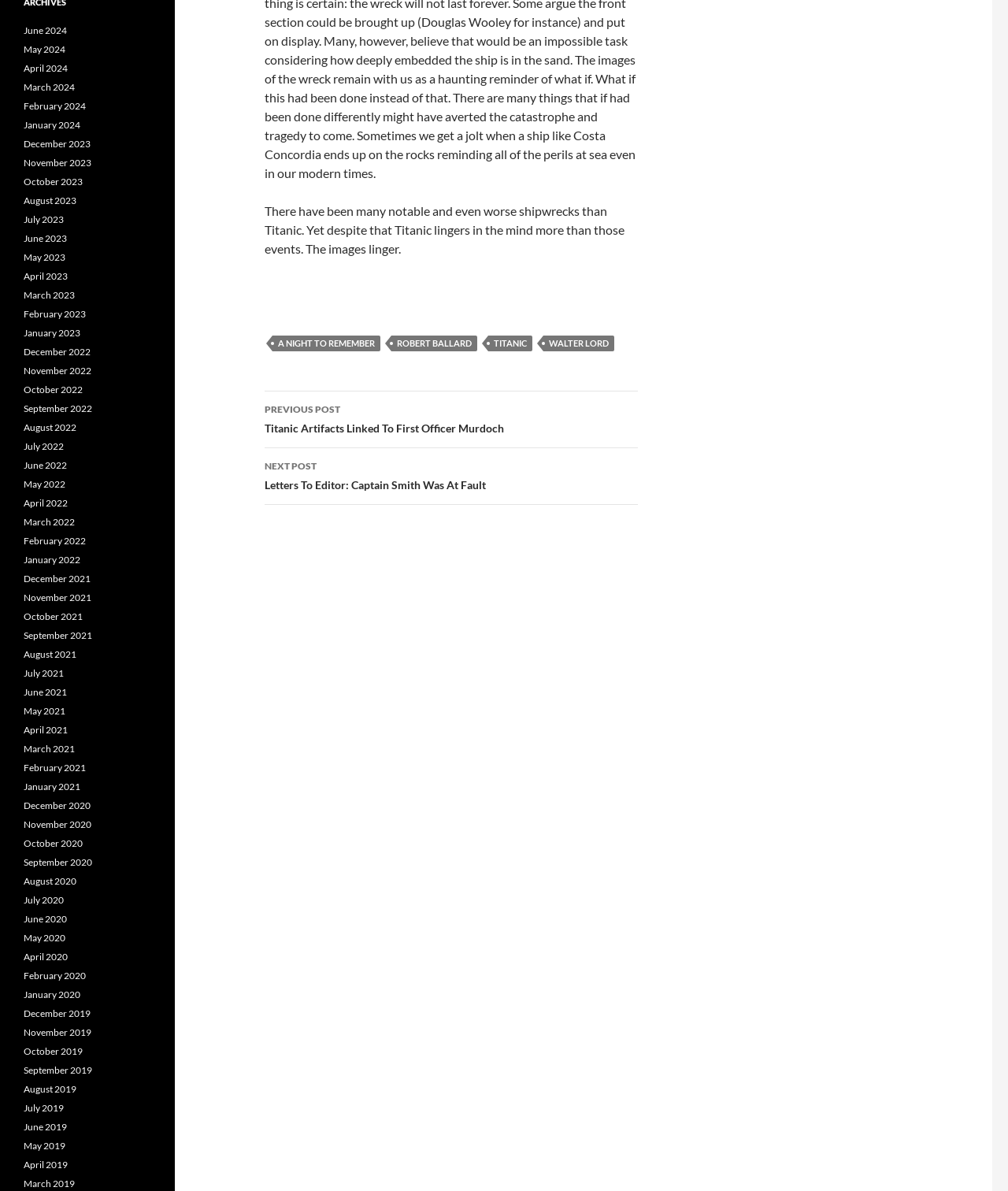How many links are there in the footer?
Could you give a comprehensive explanation in response to this question?

There are four links in the footer: 'A NIGHT TO REMEMBER', 'ROBERT BALLARD', 'TITANIC', and 'WALTER LORD'.